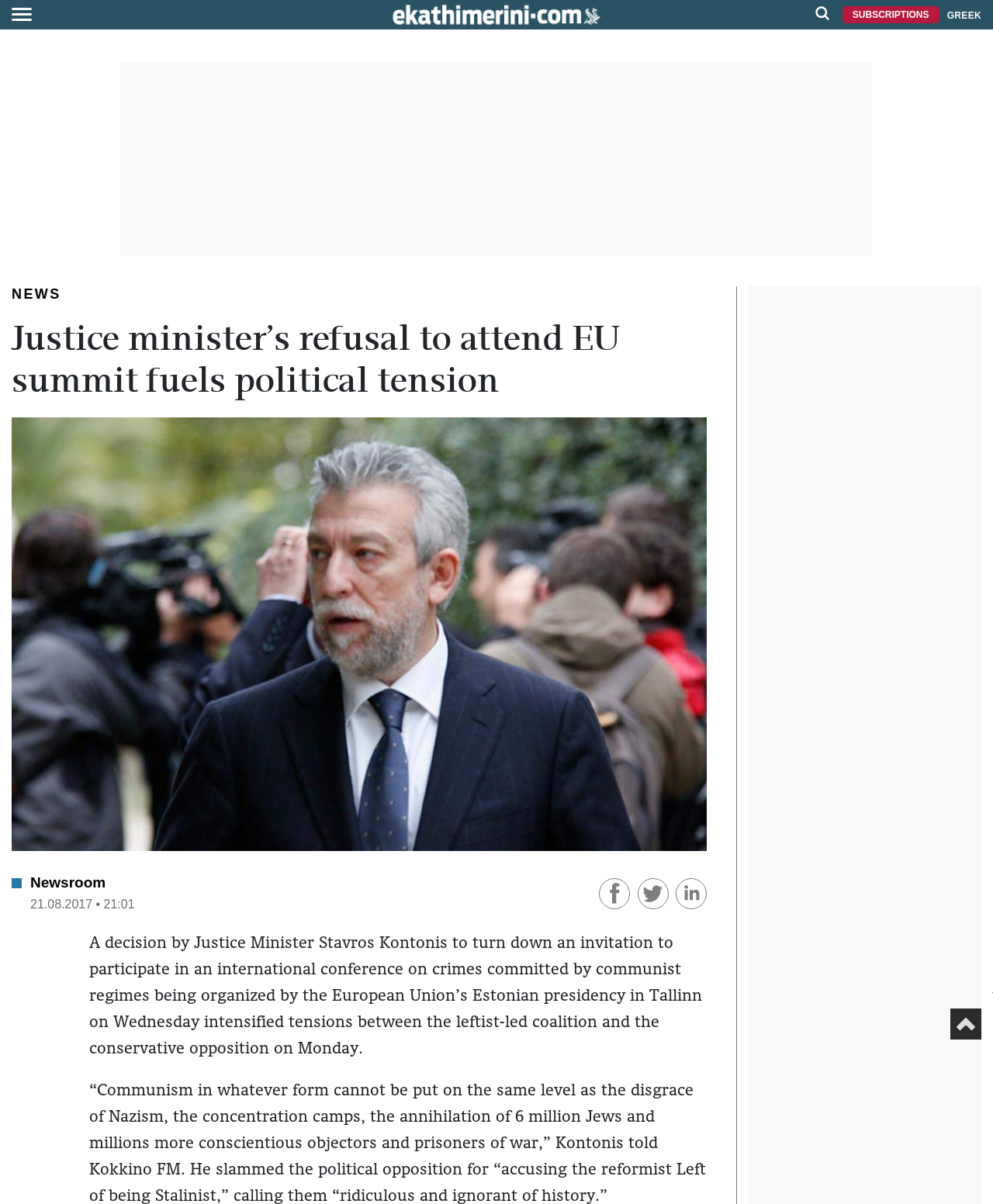Can you specify the bounding box coordinates of the area that needs to be clicked to fulfill the following instruction: "Go to subscriptions"?

[0.848, 0.005, 0.946, 0.019]